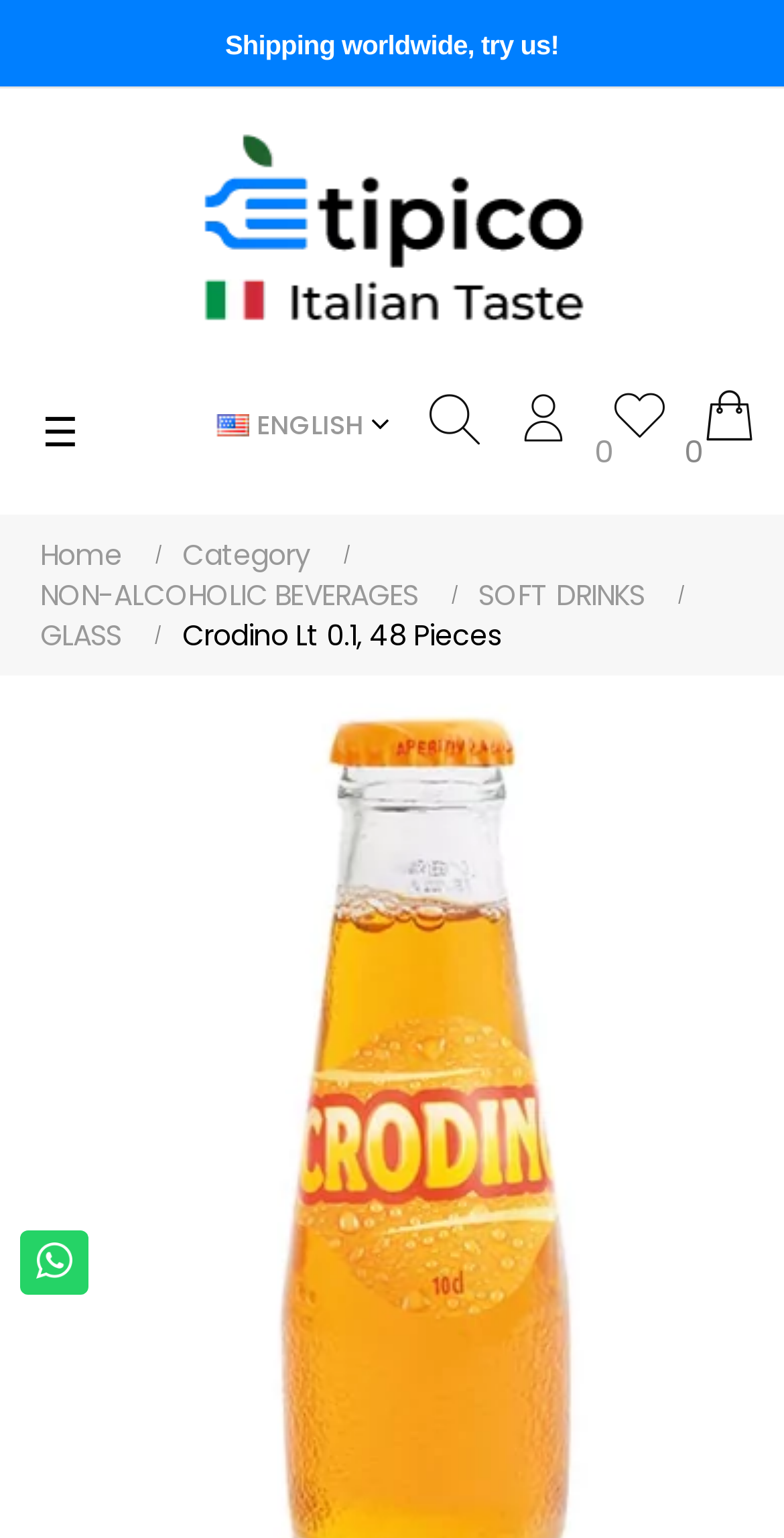Locate the bounding box coordinates of the clickable area needed to fulfill the instruction: "View full item page".

None